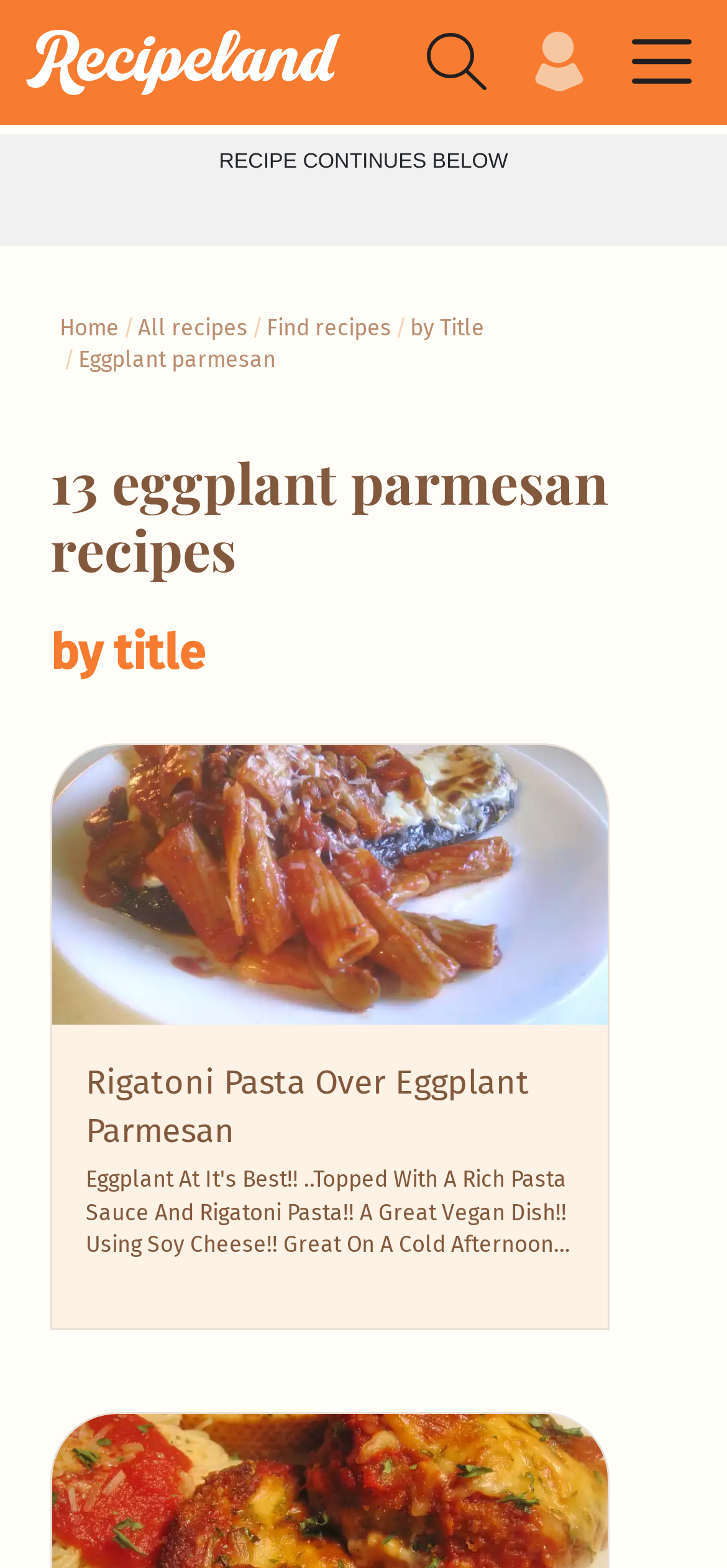Please identify the bounding box coordinates of the element's region that should be clicked to execute the following instruction: "visit the New York State Department of Health website". The bounding box coordinates must be four float numbers between 0 and 1, i.e., [left, top, right, bottom].

None